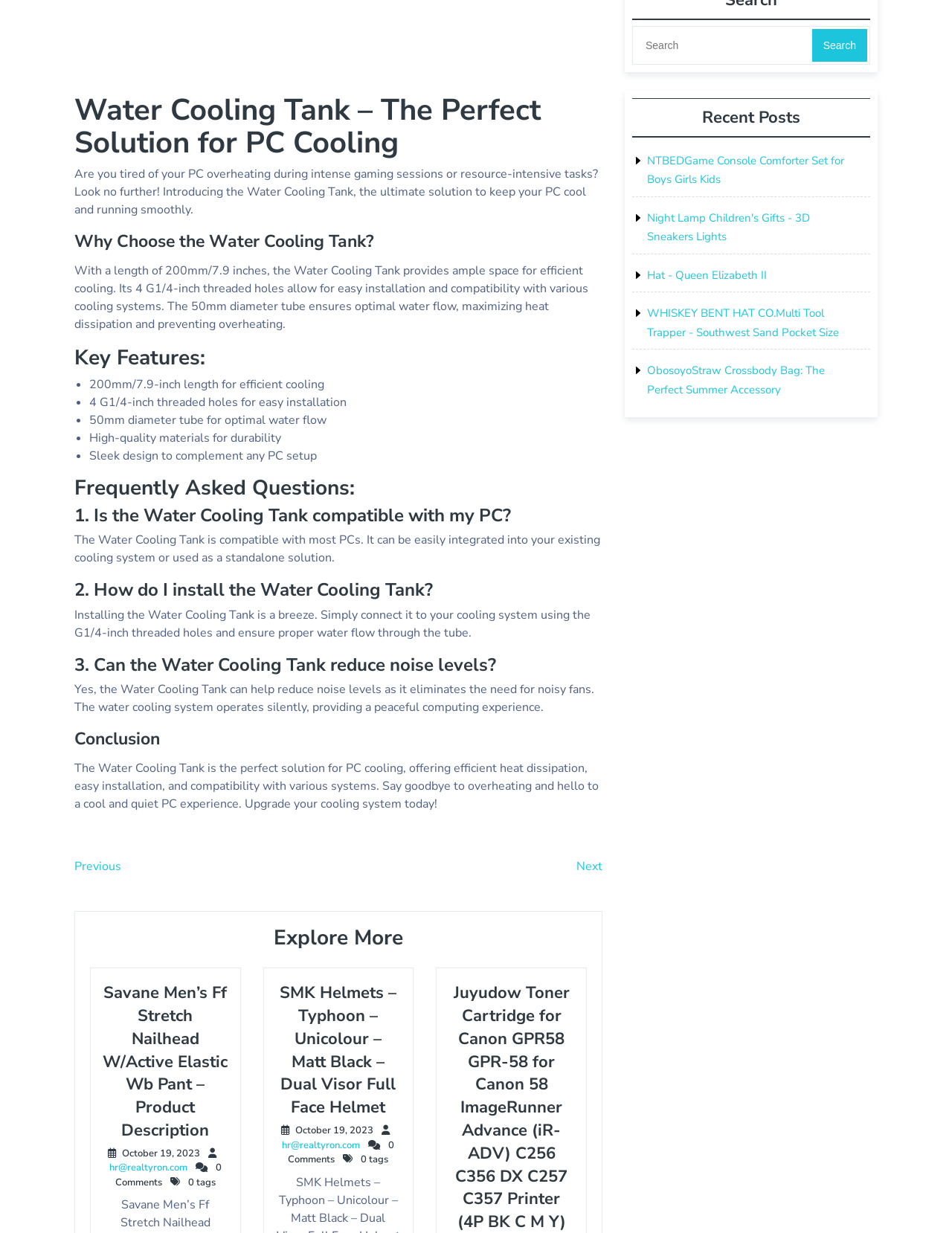Locate the bounding box of the UI element described by: "Next PostNext" in the given webpage screenshot.

[0.605, 0.696, 0.633, 0.71]